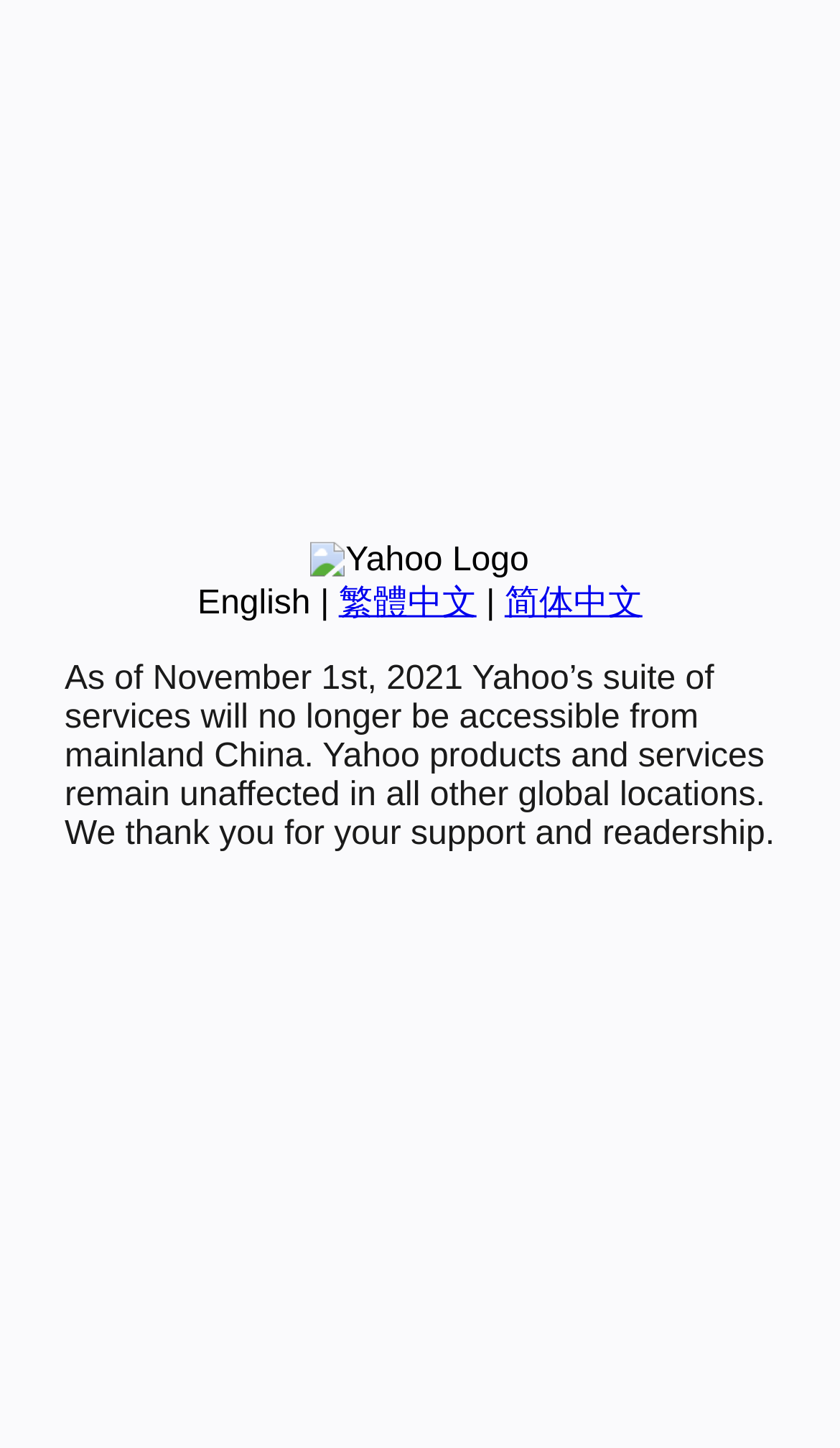Bounding box coordinates are to be given in the format (top-left x, top-left y, bottom-right x, bottom-right y). All values must be floating point numbers between 0 and 1. Provide the bounding box coordinate for the UI element described as: 简体中文

[0.601, 0.404, 0.765, 0.429]